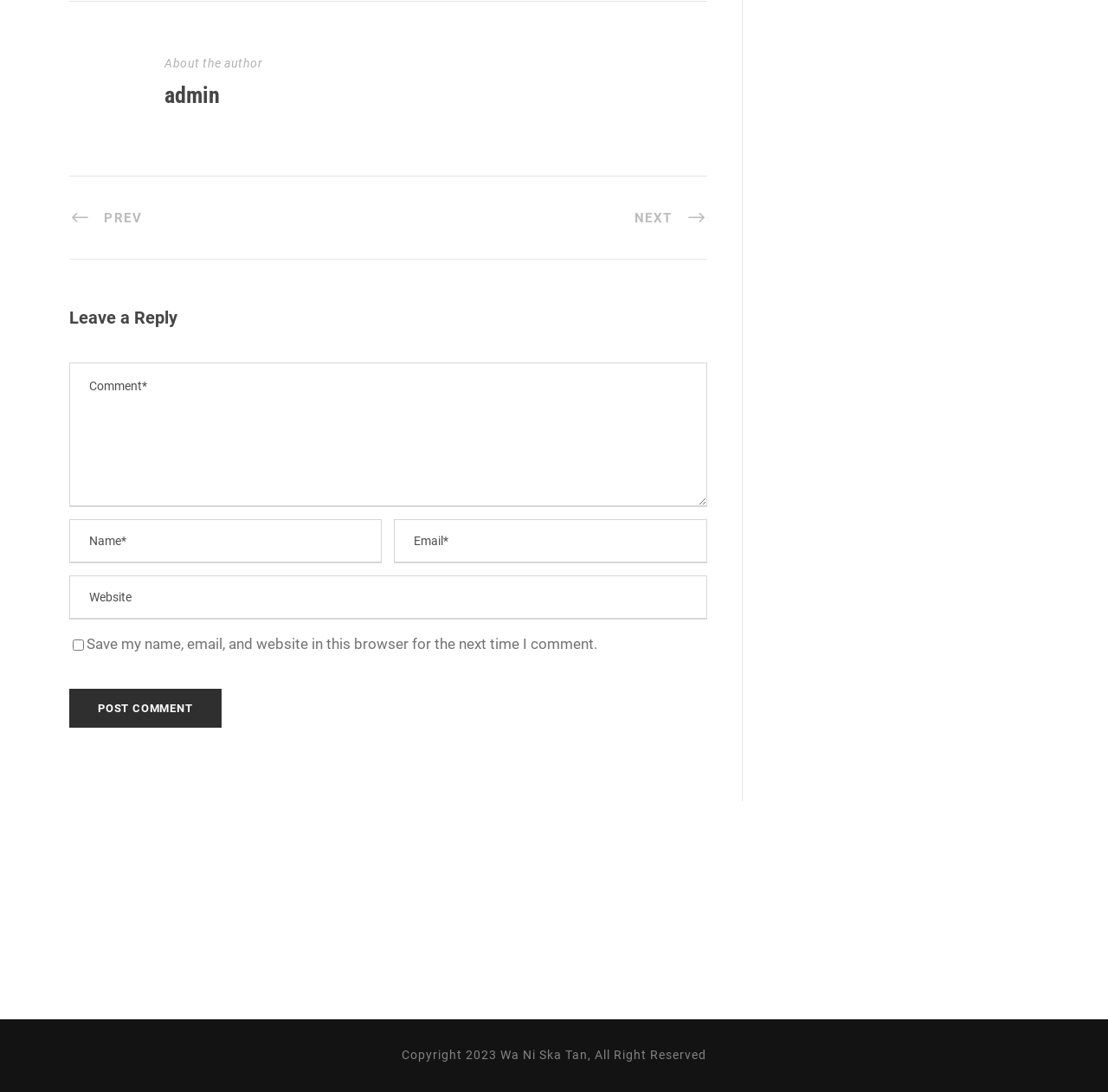Give a one-word or short phrase answer to the question: 
What is the purpose of the checkbox?

Save comment information